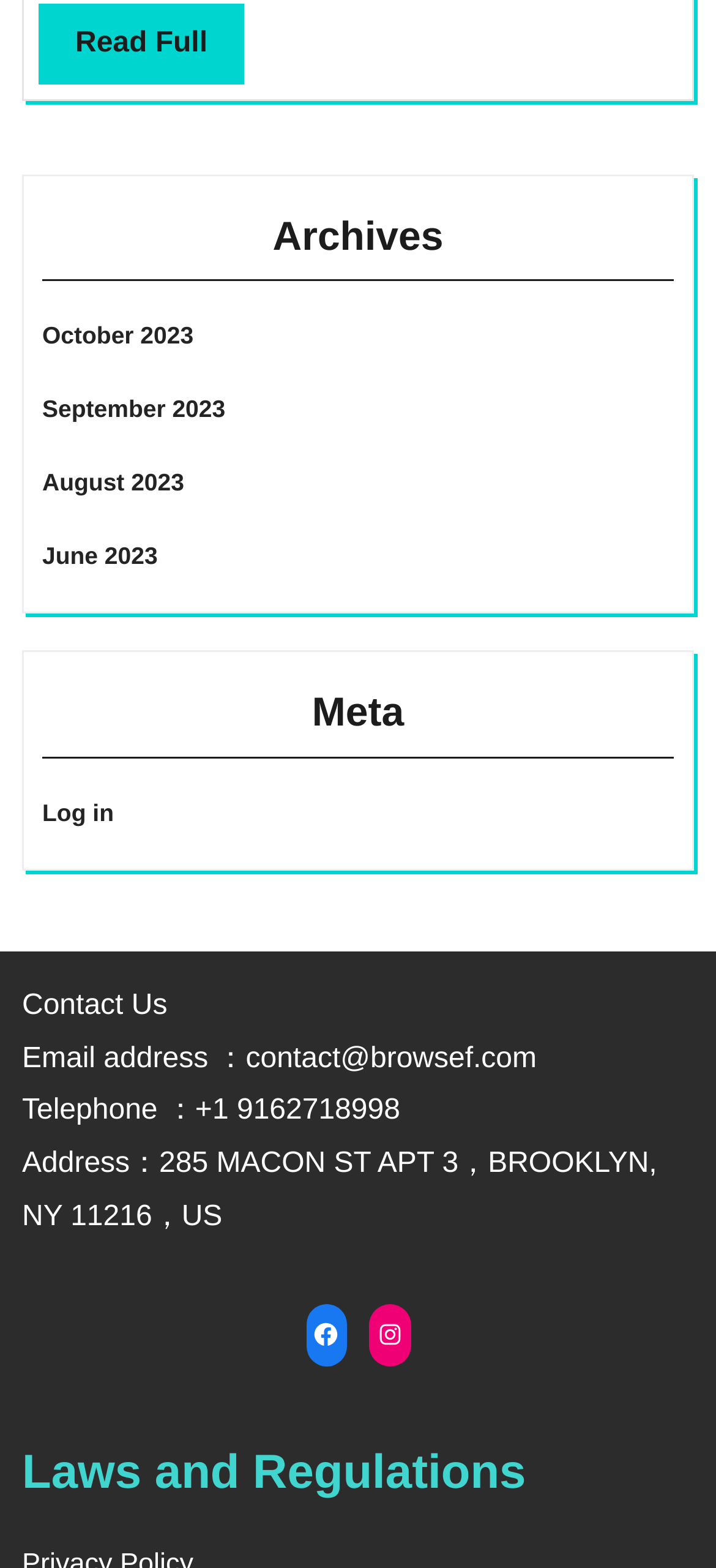Identify the bounding box coordinates of the clickable region to carry out the given instruction: "Visit Facebook page".

[0.427, 0.838, 0.485, 0.865]